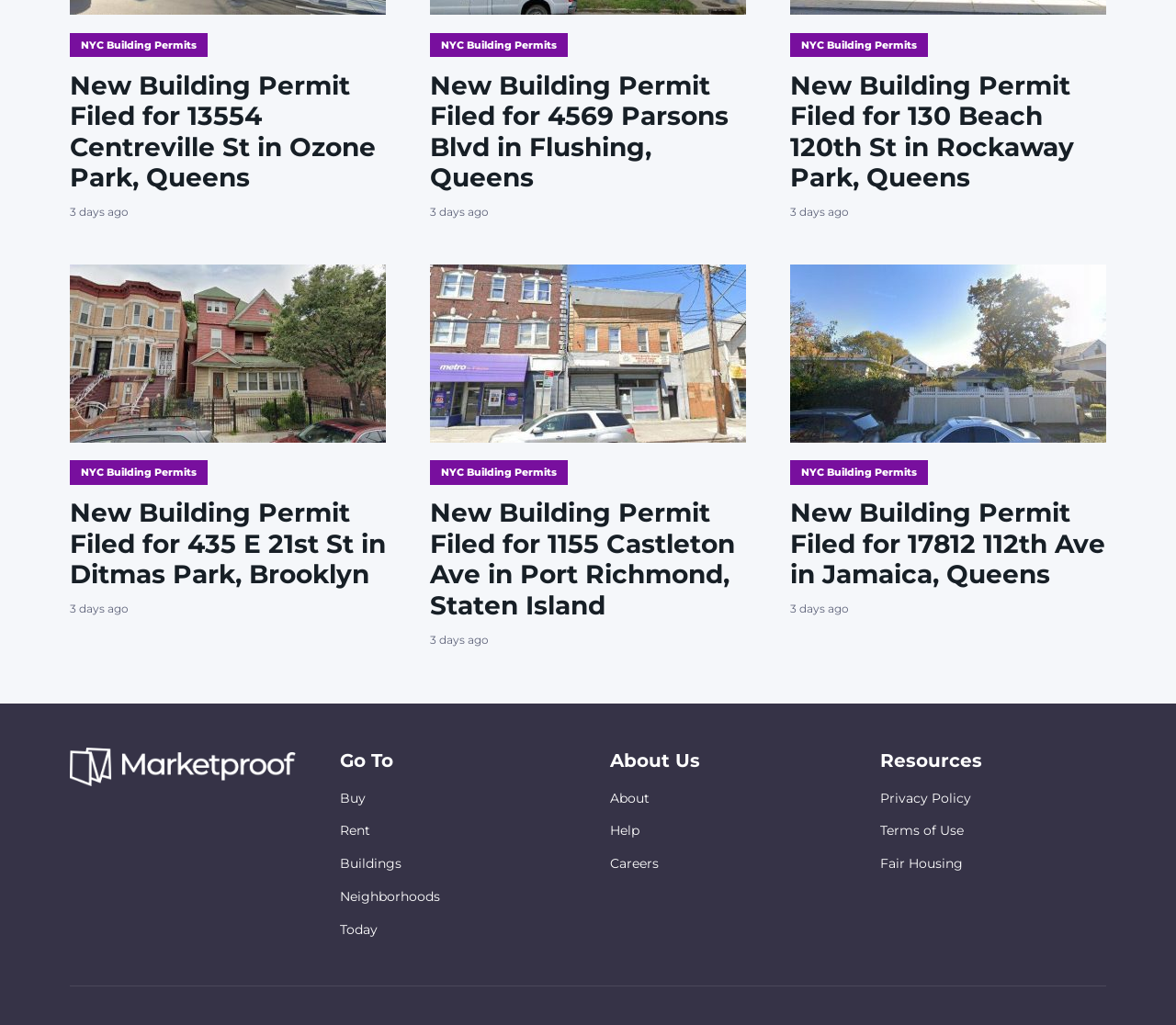Please provide a comprehensive answer to the question based on the screenshot: What are the main categories on the website?

I looked at the links in the 'Go To' section and found the main categories listed as 'Buy', 'Rent', 'Buildings', 'Neighborhoods', and 'Today'.